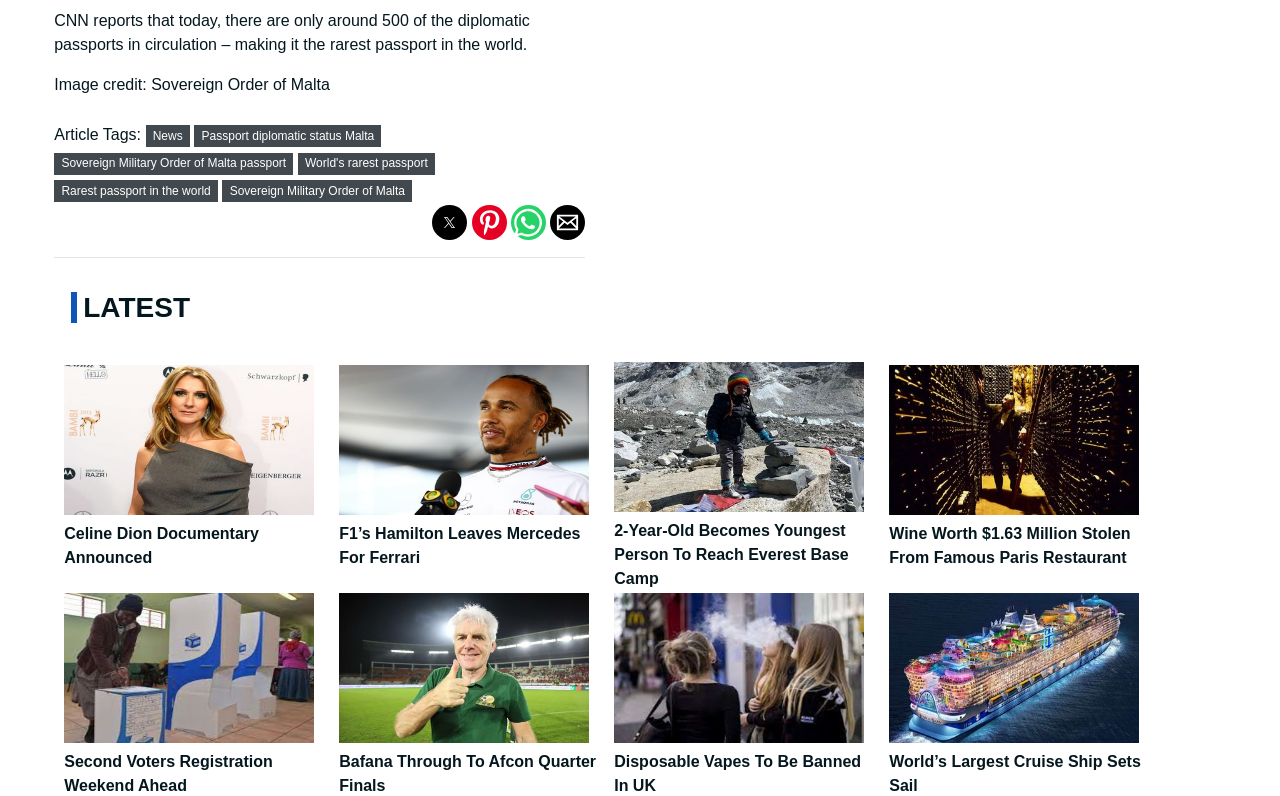How many social media sharing buttons are there?
From the details in the image, answer the question comprehensively.

I found four button elements with the text 'twitter', 'pinterest', 'whatsapp', and 'email'. These are likely social media sharing buttons, and there are 4 of them.